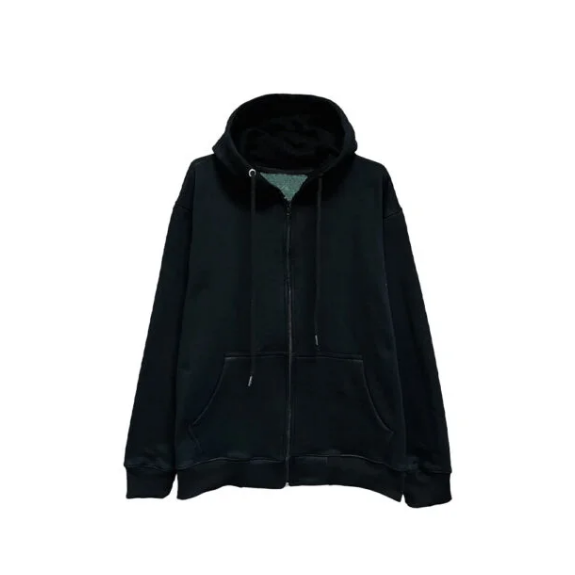Illustrate the image with a detailed and descriptive caption.

The image showcases a stylish Black Fleece Wholesale Zipper Hoodie, designed for both comfort and versatility. This hoodie features a full zip front, a spacious hood, and two front pockets, making it not only functional but also a favorite for casual wear. Crafted from high-quality fleece fabric, it guarantees warmth and coziness, ideal for cool weather. The classic black color provides an elegant touch, allowing it to pair effortlessly with any outfit, whether dressed up or down. Perfect for those looking to elevate their wardrobe with a reliable and fashionable piece, this hoodie is an excellent choice for everyday use or lounging.